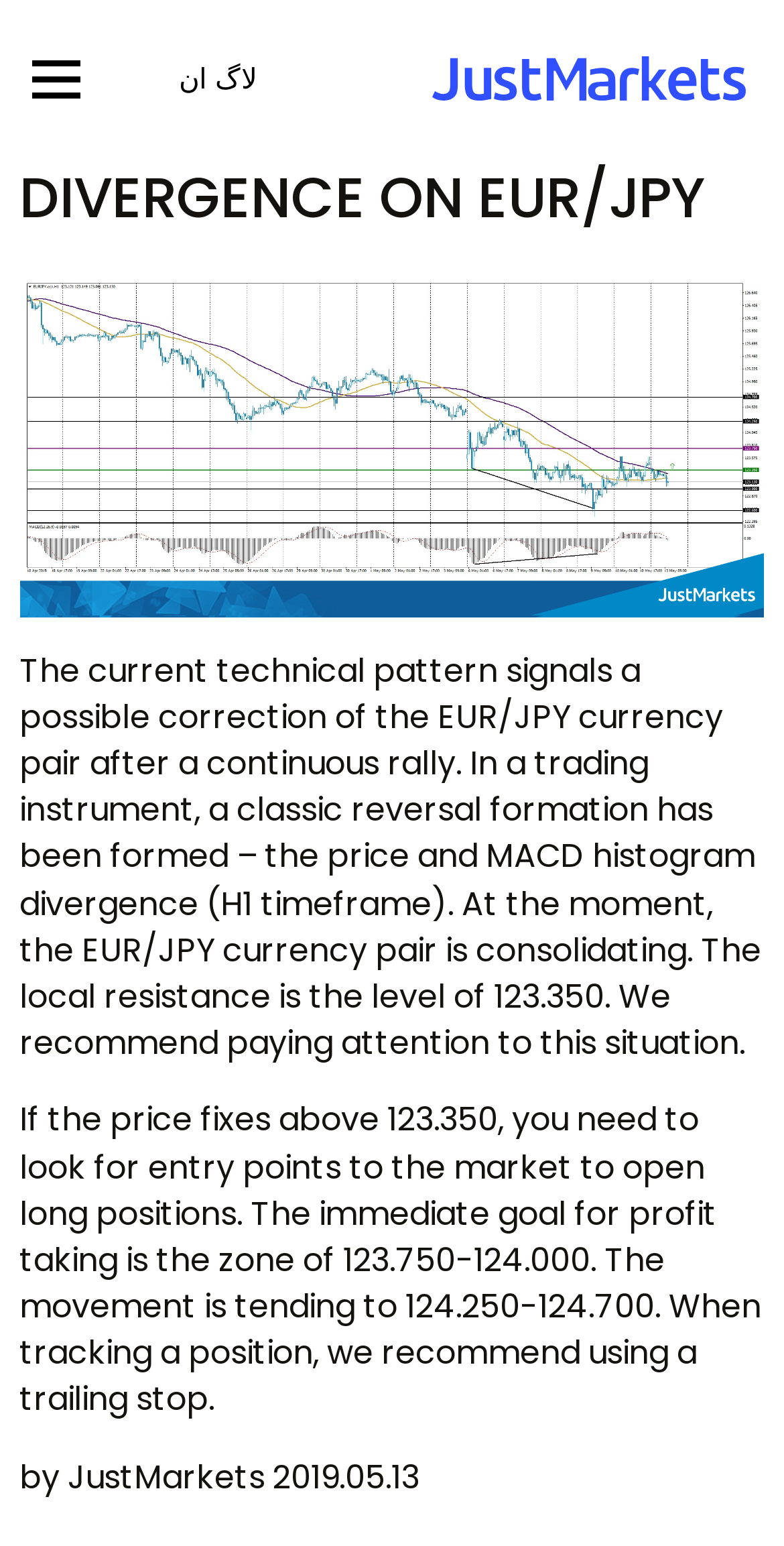Examine the image carefully and respond to the question with a detailed answer: 
What is the local resistance level?

According to the text 'The local resistance is the level of 123.350.', the local resistance level is 123.350.